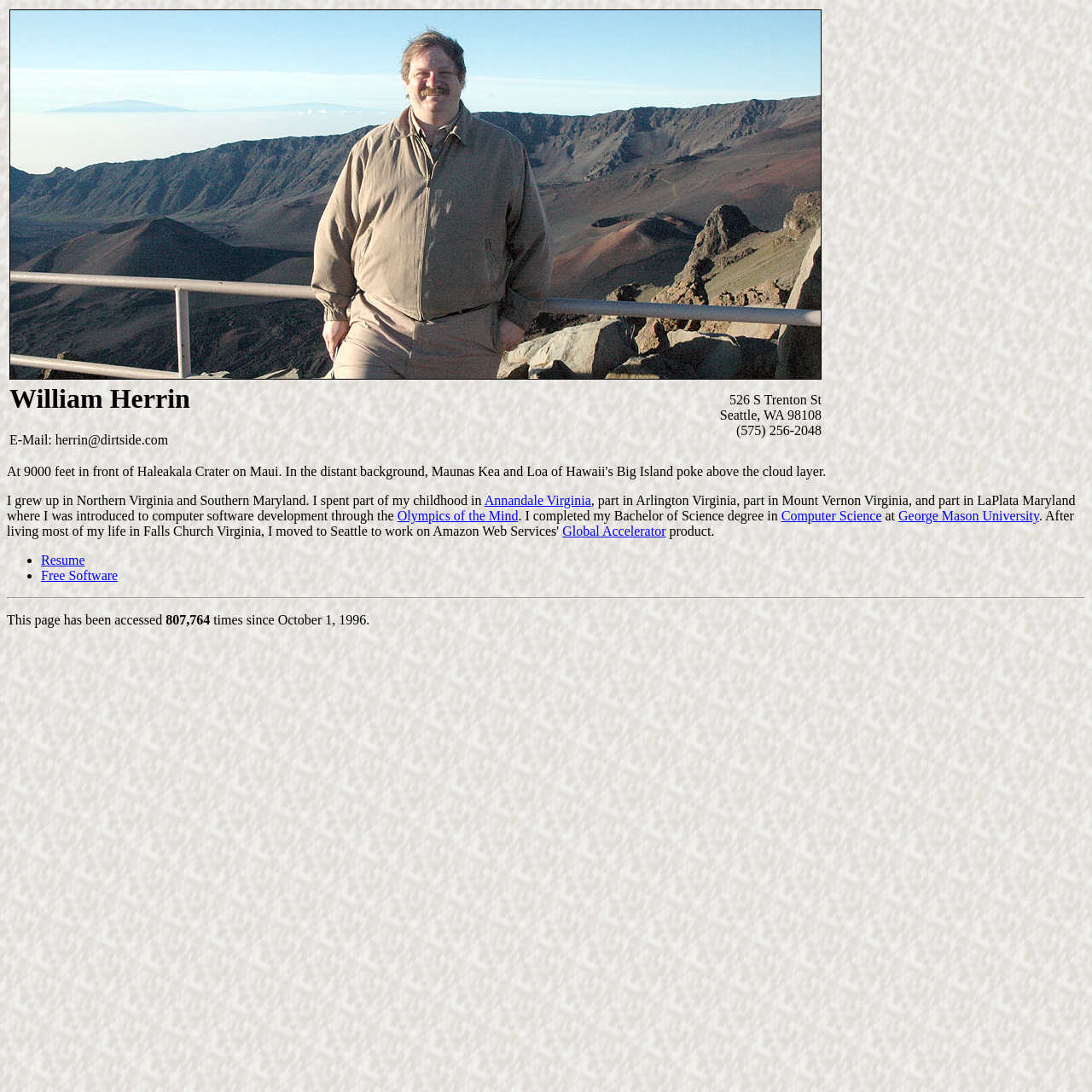What is the name of the university where William Herrin completed his Bachelor of Science degree?
Could you please answer the question thoroughly and with as much detail as possible?

The university name can be found in the link that contains the text 'George Mason University', which is part of the sentence describing William Herrin's education.